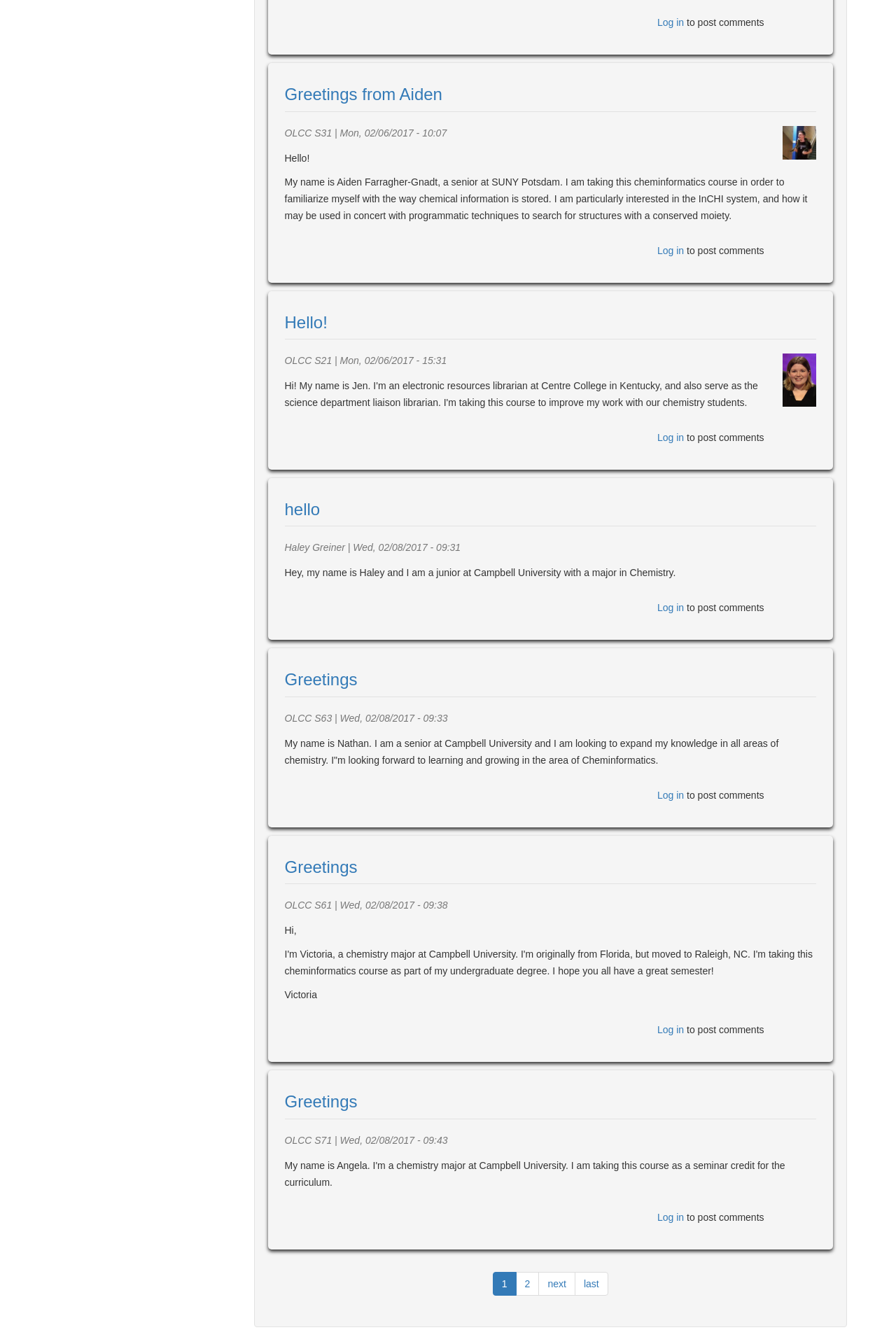What is the name of the author of the first article?
Examine the image and give a concise answer in one word or a short phrase.

Aiden Farragher-Gnadt